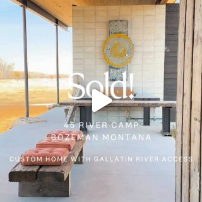Respond to the following query with just one word or a short phrase: 
What is the architectural style of the home?

Modern